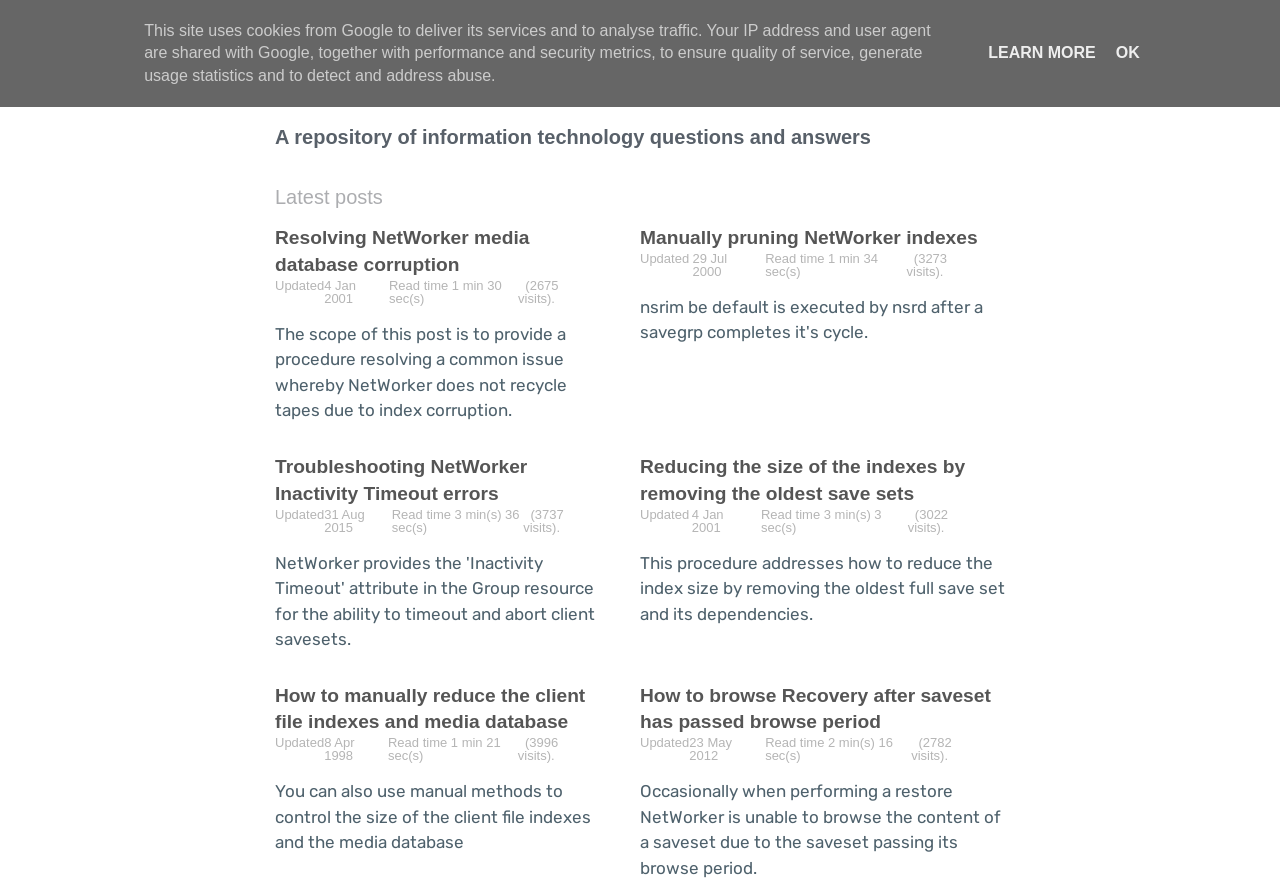Answer the following query with a single word or phrase:
What is the issue addressed in the fifth article?

NetWorker Inactivity Timeout errors